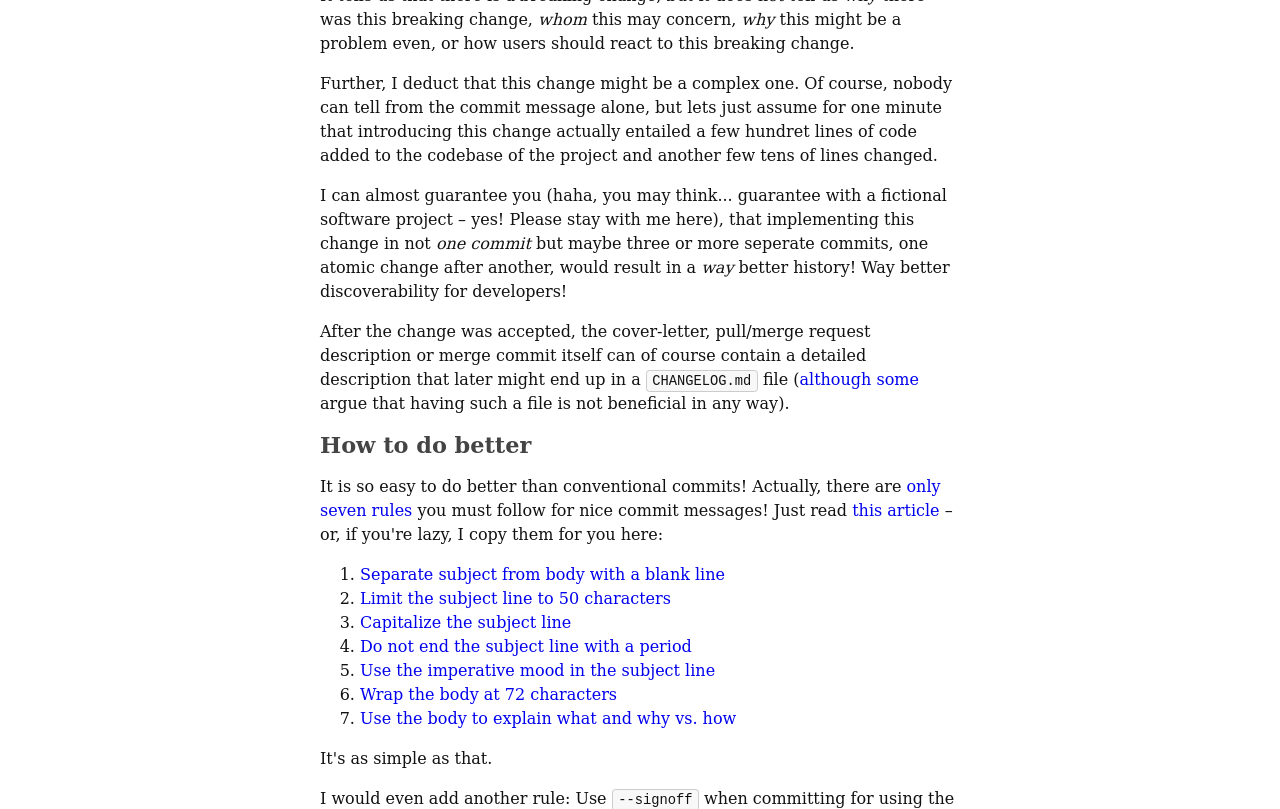What is the purpose of a CHANGELOG.md file?
Identify the answer in the screenshot and reply with a single word or phrase.

contain a detailed description